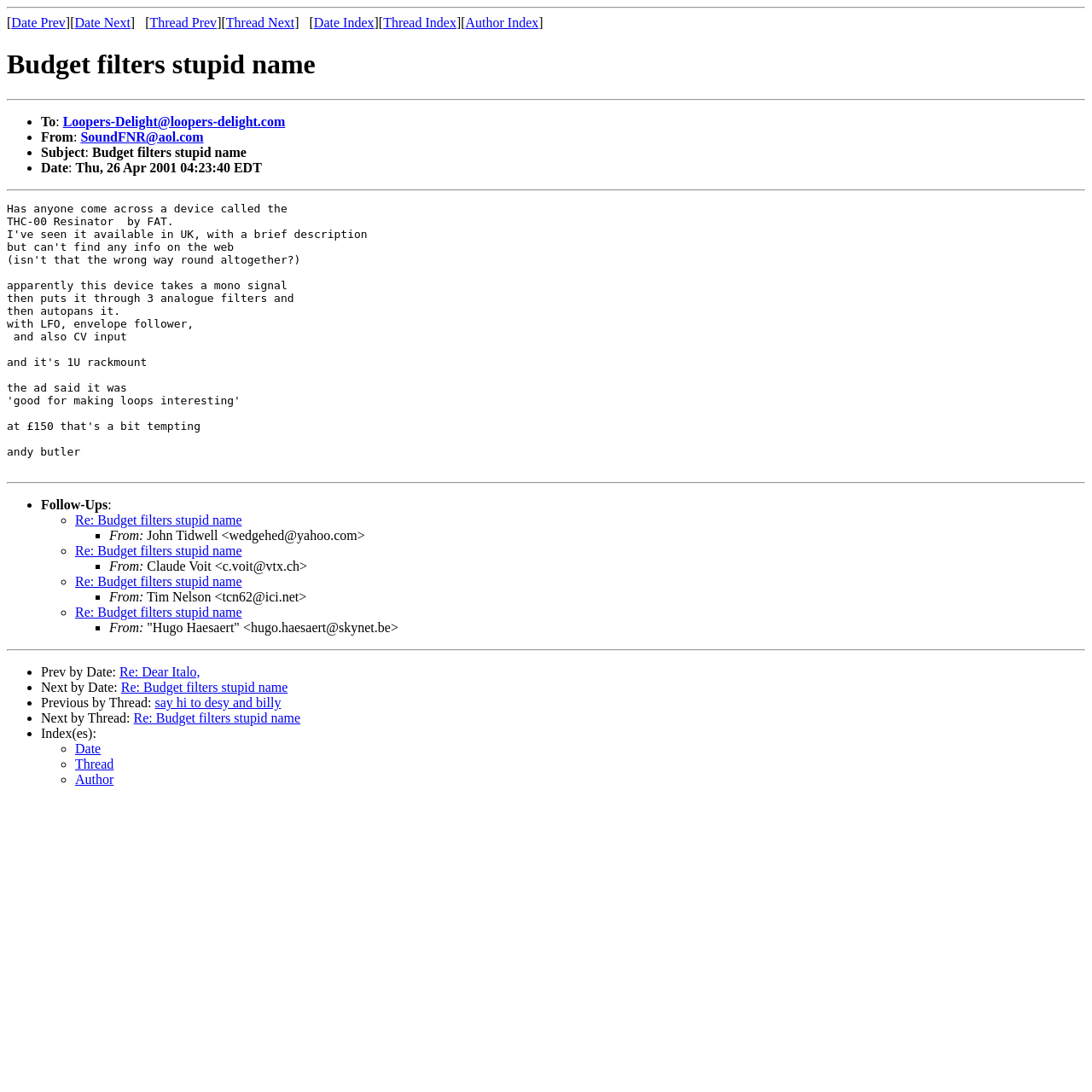From the details in the image, provide a thorough response to the question: What is the date of the email?

The date of the email can be found in the static text element with the content 'Date:' followed by the actual date 'Thu, 26 Apr 2001 04:23:40 EDT'.